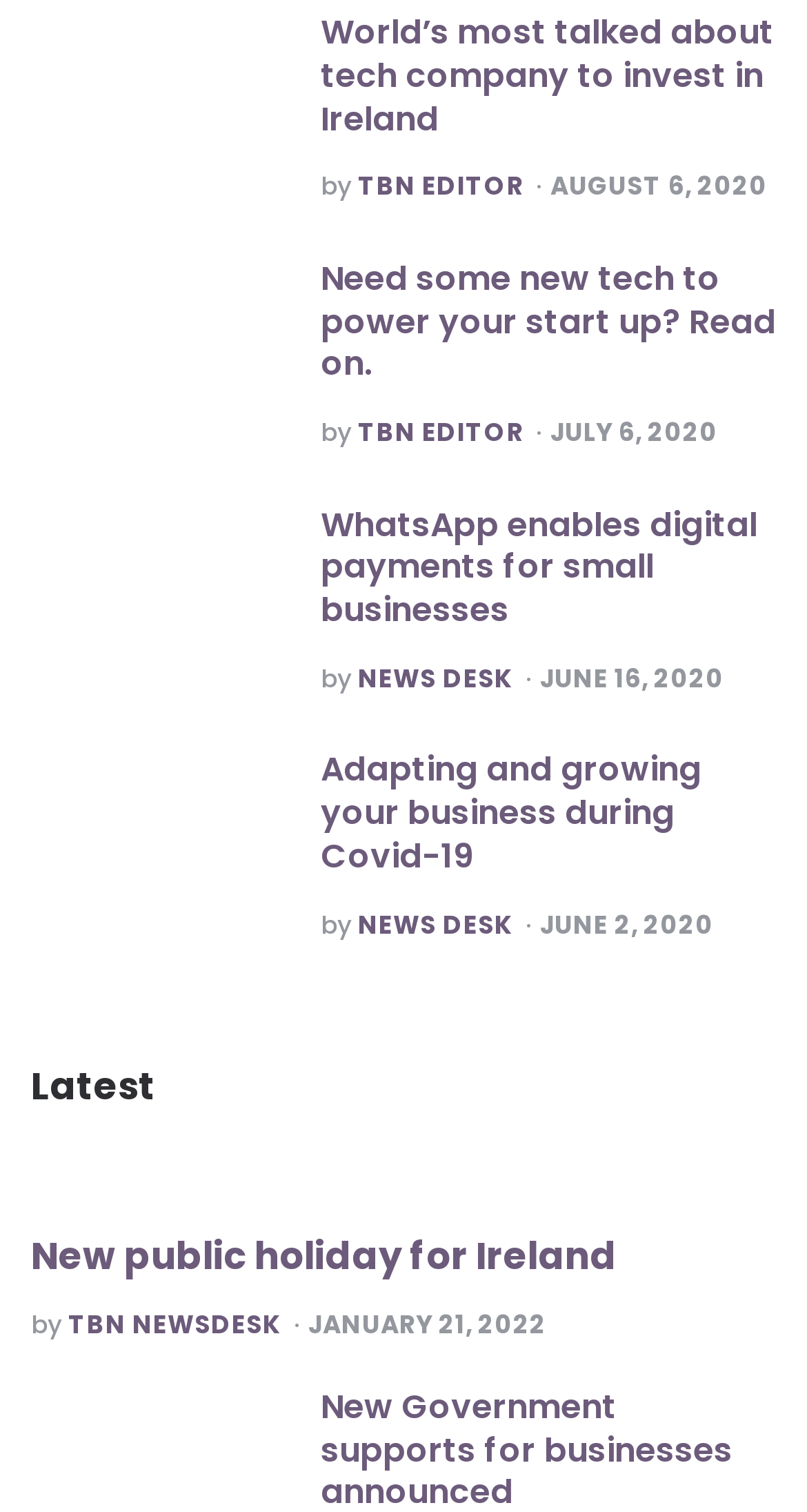How many articles are on this webpage?
Based on the screenshot, respond with a single word or phrase.

9